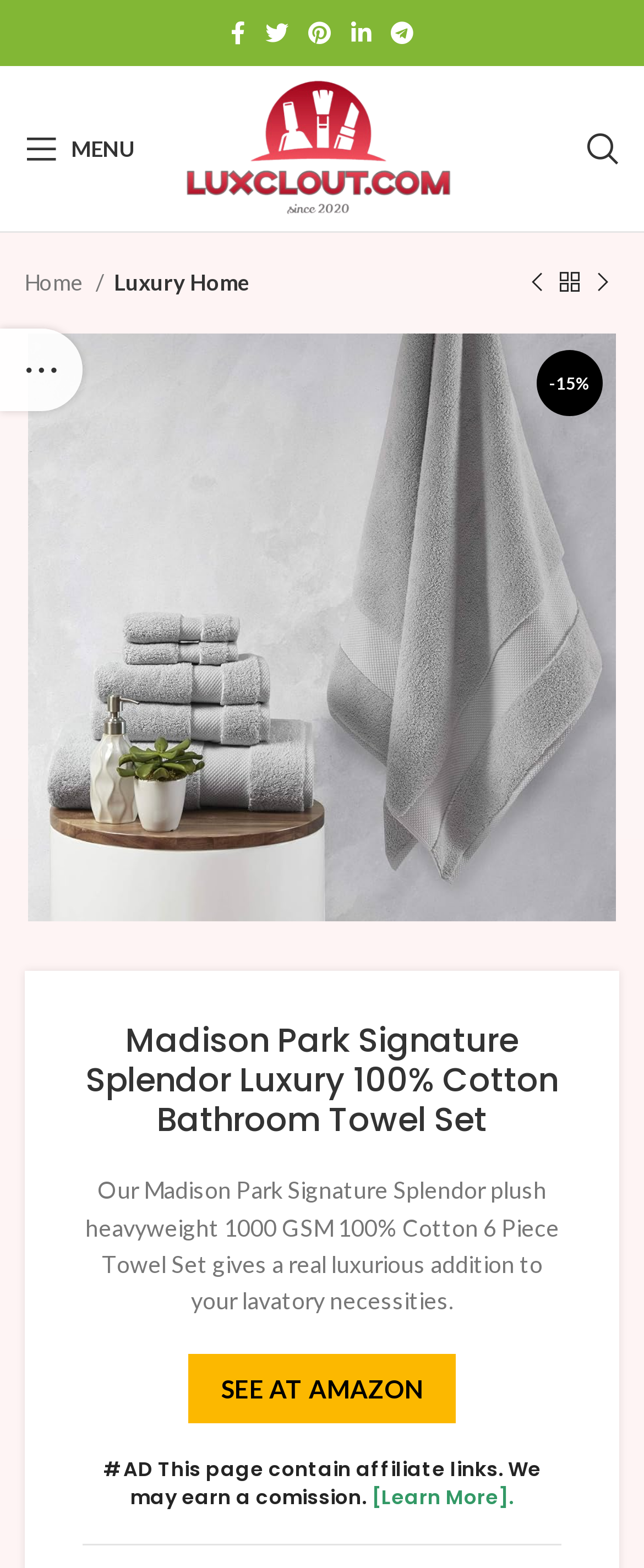What is the type of product being reviewed?
Please ensure your answer to the question is detailed and covers all necessary aspects.

I found the product name by looking at the heading above the product image, which says 'Madison Park Signature Splendor Luxury 100% Cotton Bathroom Towel Set'.